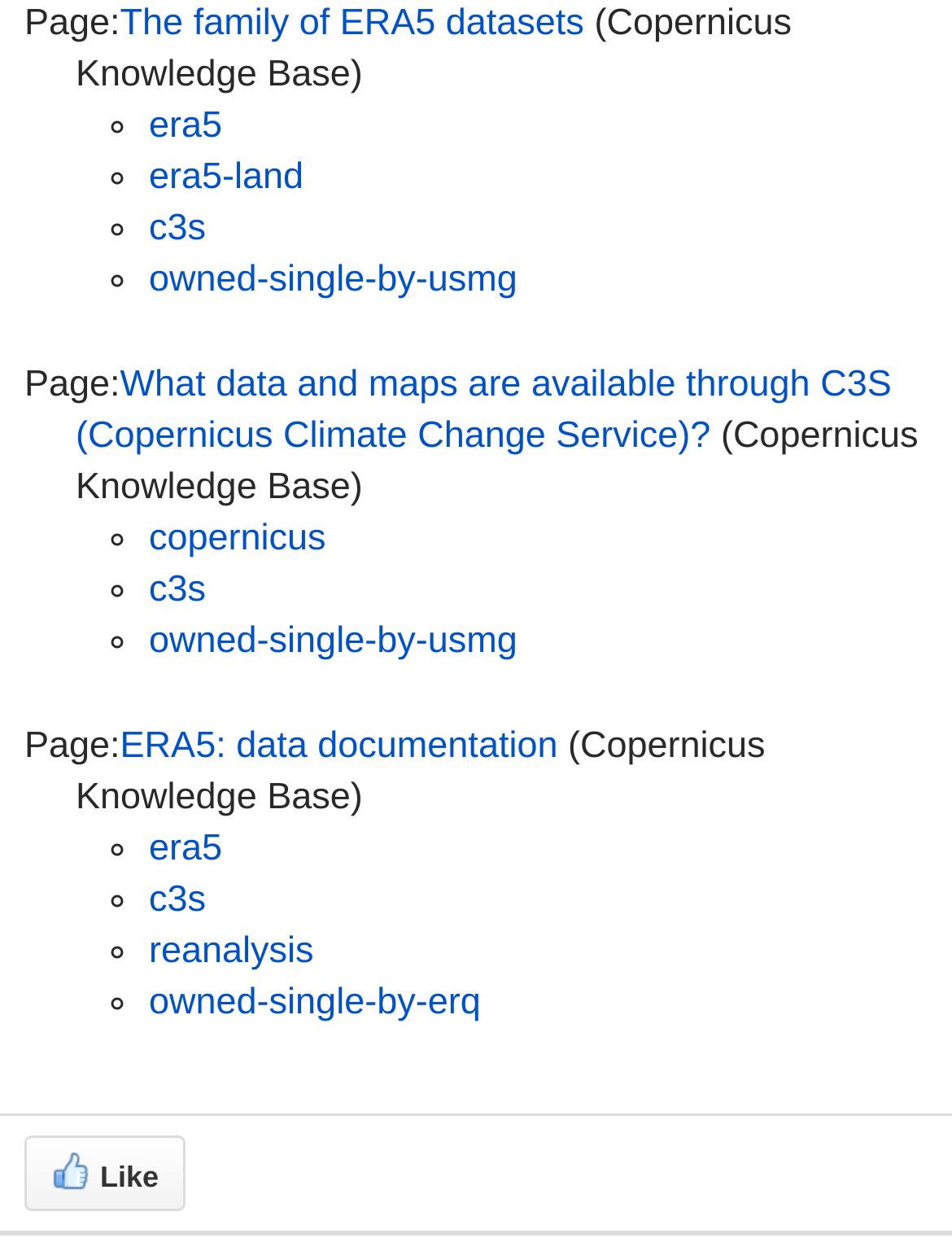What is the purpose of the button at the bottom of the webpage?
Refer to the screenshot and respond with a concise word or phrase.

Like